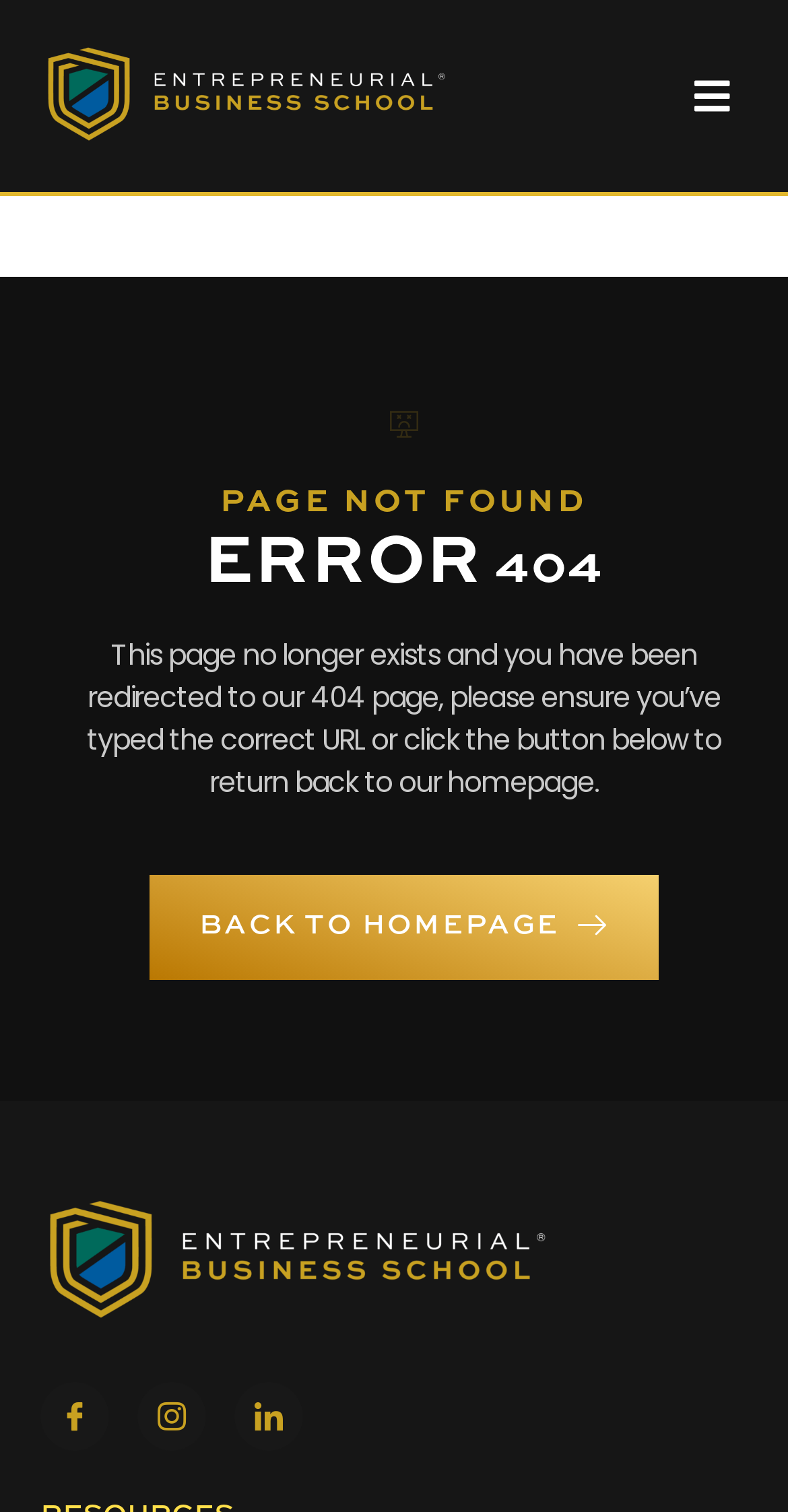Please give a short response to the question using one word or a phrase:
What is the purpose of the 'BACK TO HOMEPAGE' button?

To return to homepage